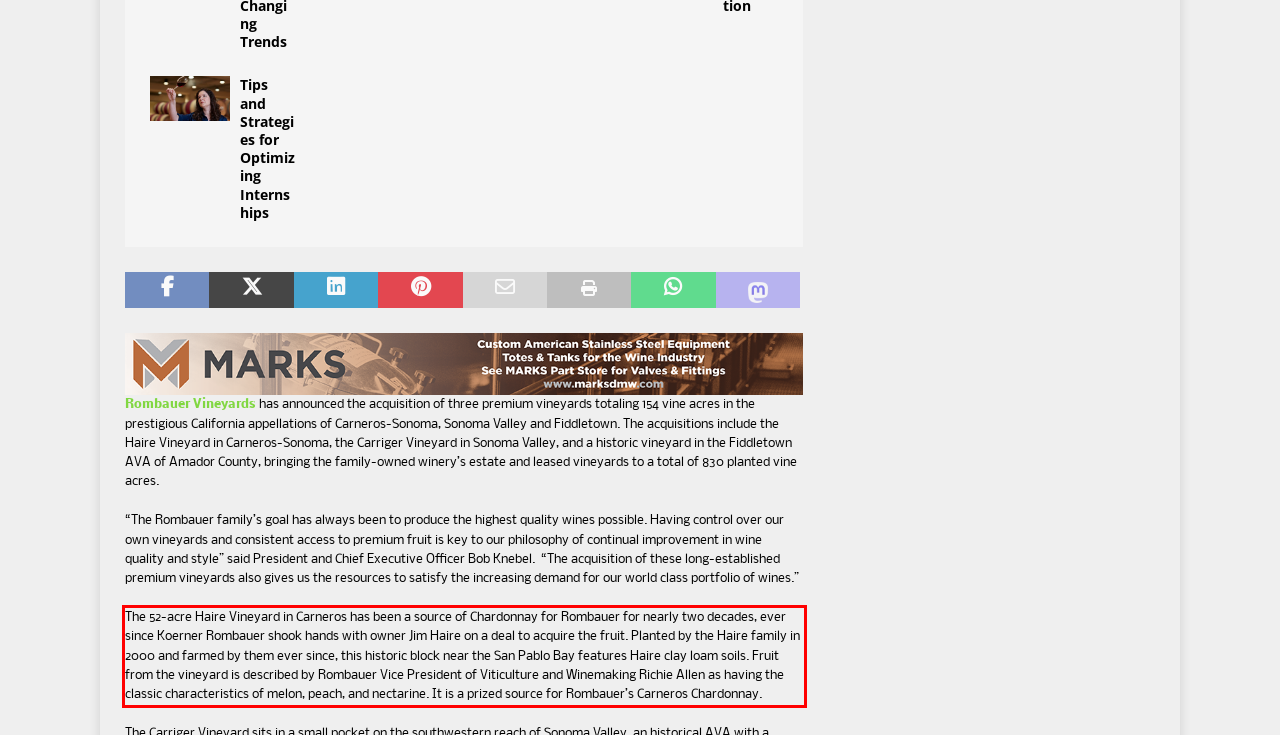Identify the text within the red bounding box on the webpage screenshot and generate the extracted text content.

The 52-acre Haire Vineyard in Carneros has been a source of Chardonnay for Rombauer for nearly two decades, ever since Koerner Rombauer shook hands with owner Jim Haire on a deal to acquire the fruit. Planted by the Haire family in 2000 and farmed by them ever since, this historic block near the San Pablo Bay features Haire clay loam soils. Fruit from the vineyard is described by Rombauer Vice President of Viticulture and Winemaking Richie Allen as having the classic characteristics of melon, peach, and nectarine. It is a prized source for Rombauer’s Carneros Chardonnay.